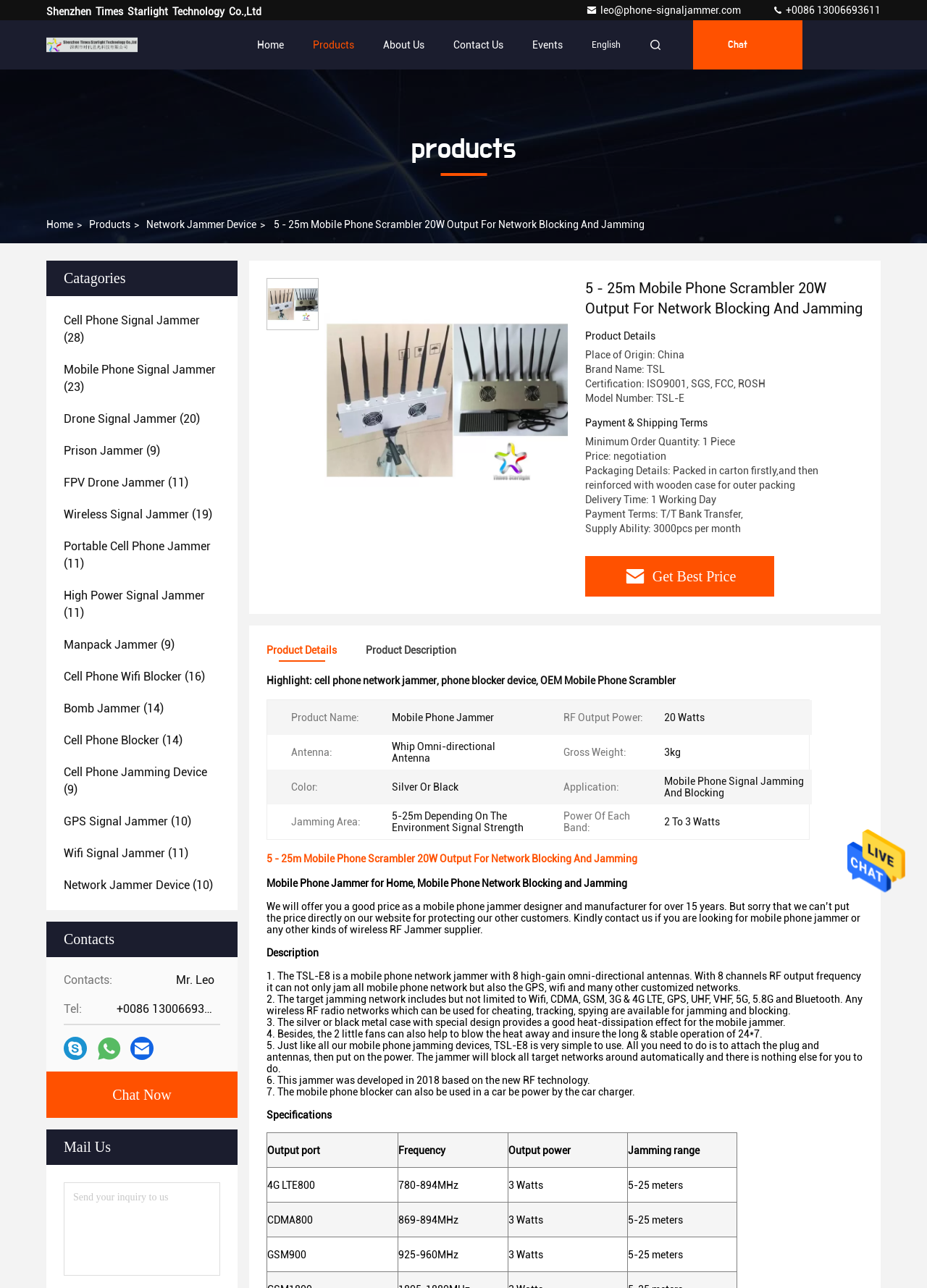Please answer the following question using a single word or phrase: 
How many categories are listed?

9